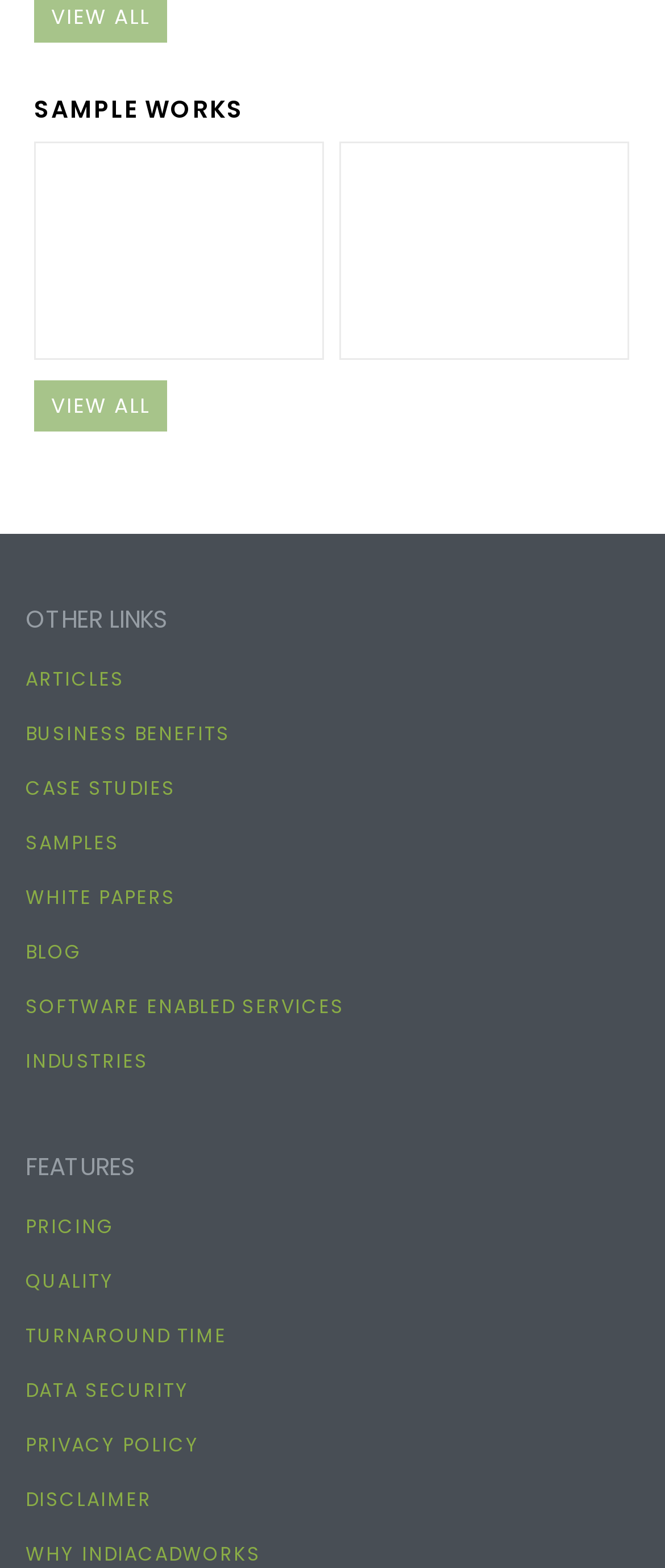What is the first link under 'OTHER LINKS'?
Using the image as a reference, give a one-word or short phrase answer.

ARTICLES